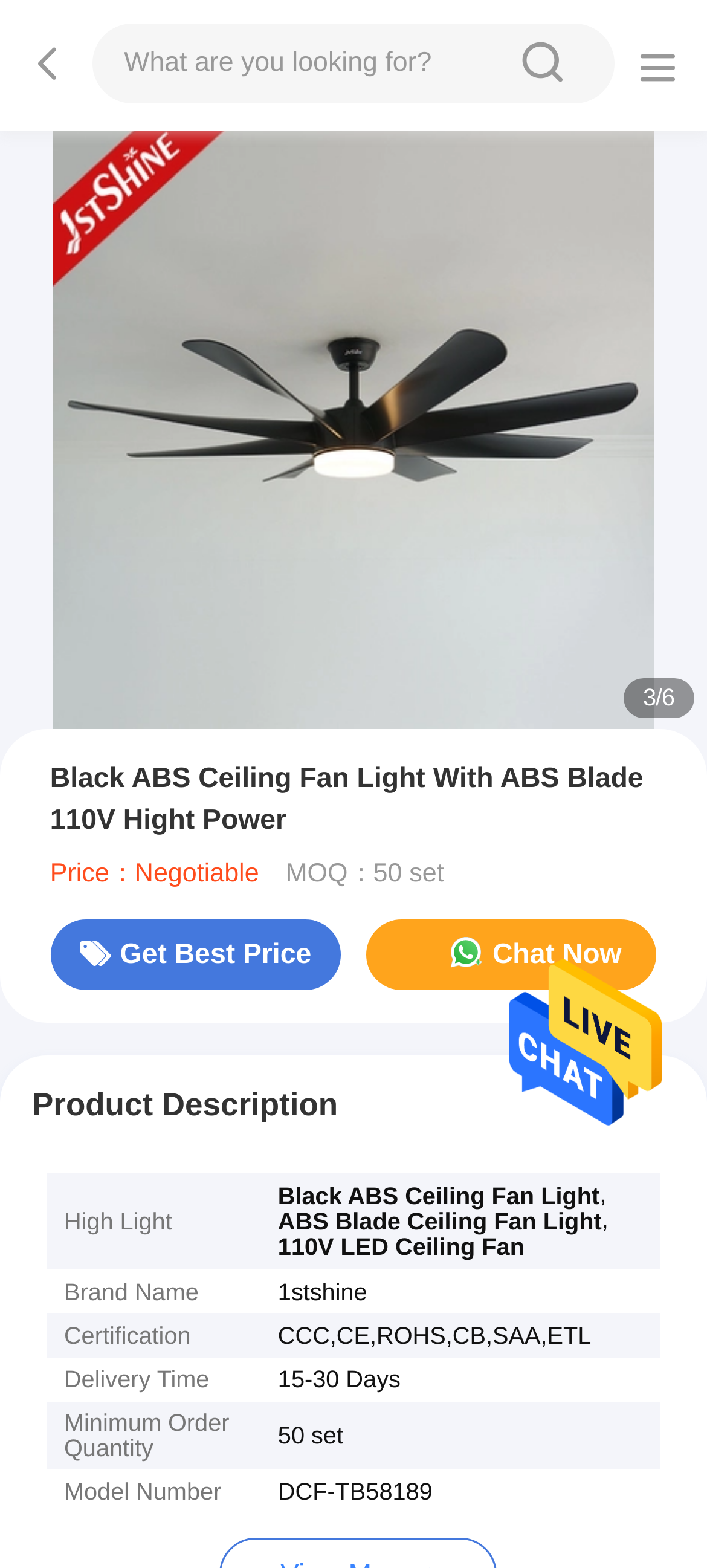What is the brand name of the product?
Look at the image and answer the question using a single word or phrase.

1stshine